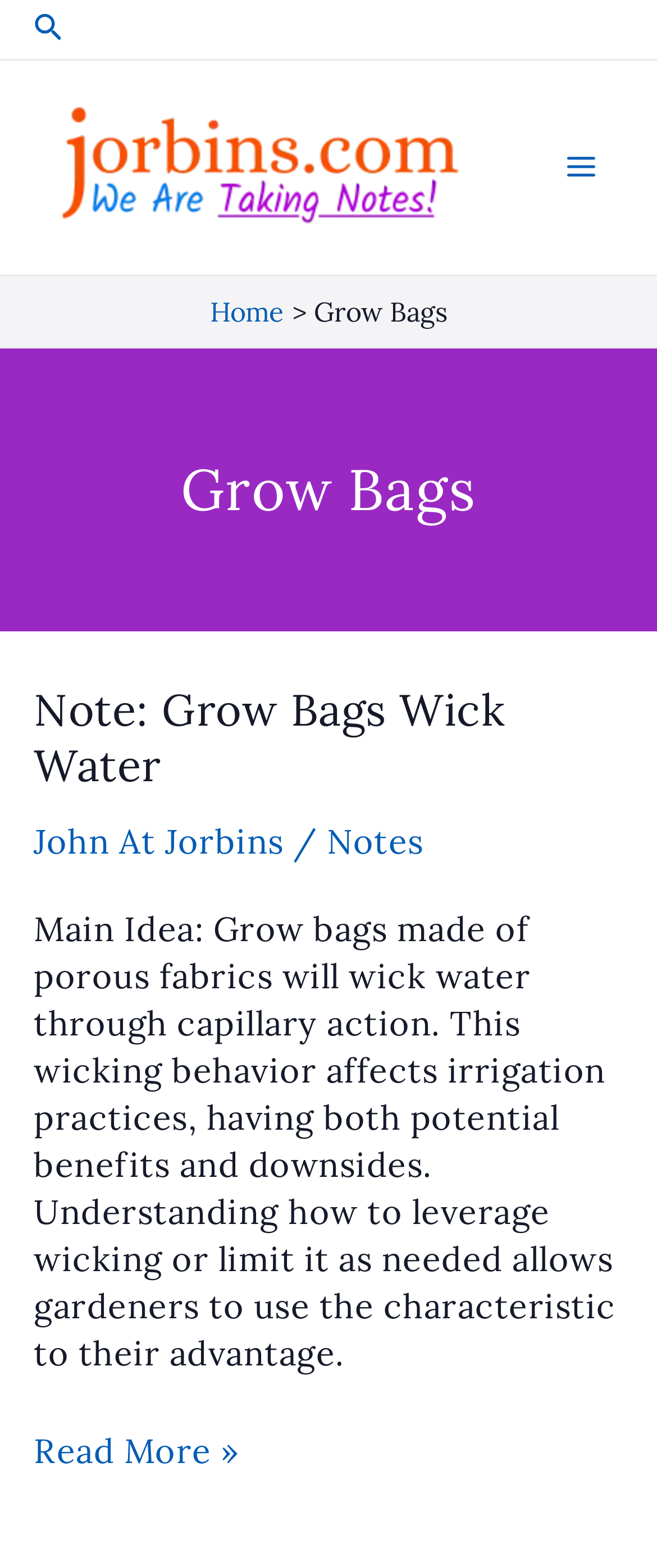Please identify the bounding box coordinates of the element that needs to be clicked to perform the following instruction: "Open main menu".

[0.821, 0.08, 0.949, 0.133]